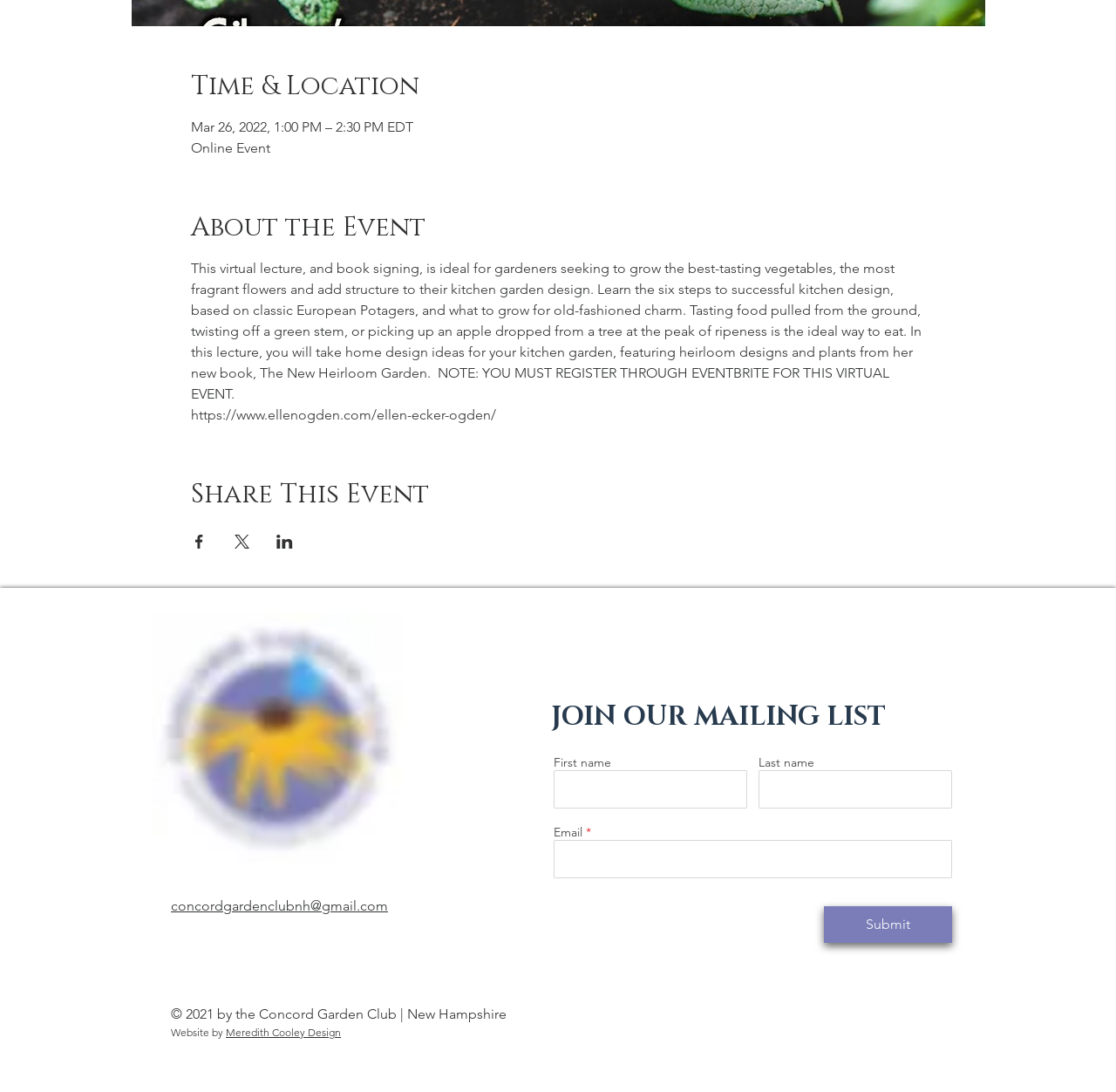Based on the image, provide a detailed response to the question:
What is the date of the online event?

I found the date of the online event by looking at the 'Time & Location' section, which mentions 'Mar 26, 2022, 1:00 PM – 2:30 PM EDT'.